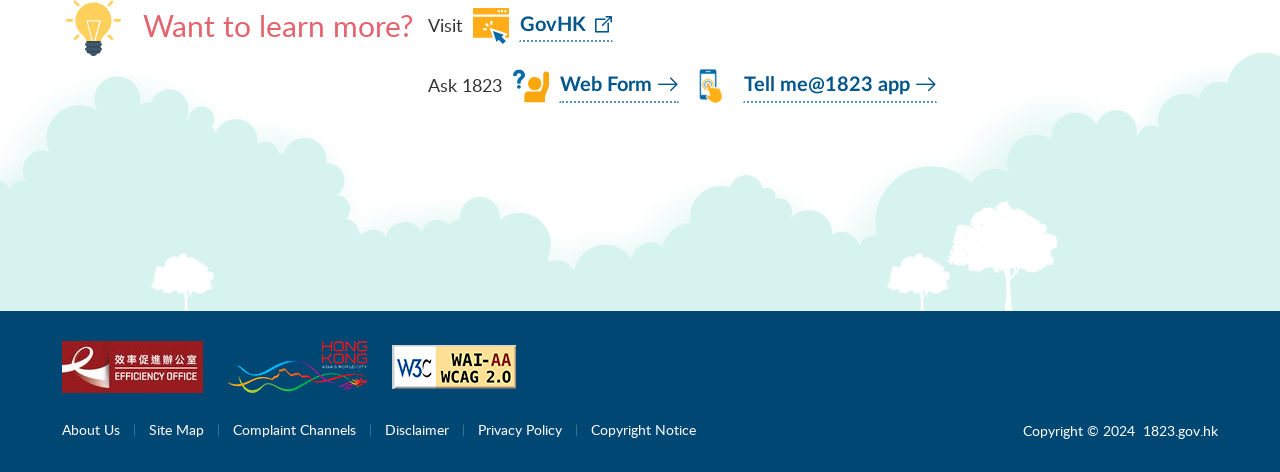Provide the bounding box coordinates in the format (top-left x, top-left y, bottom-right x, bottom-right y). All values are floating point numbers between 0 and 1. Determine the bounding box coordinate of the UI element described as: Tell me@1823 app

[0.581, 0.147, 0.732, 0.217]